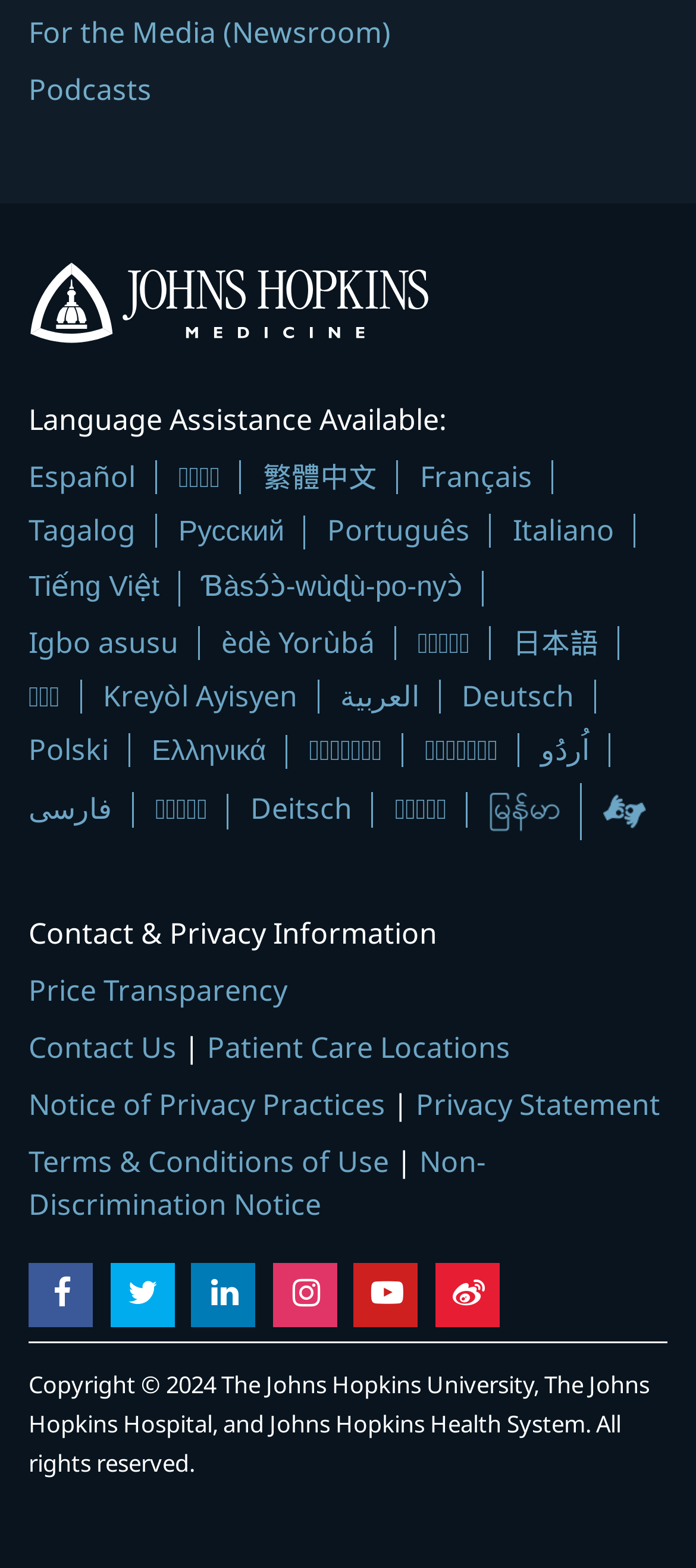Locate the bounding box coordinates of the area to click to fulfill this instruction: "Click on For the Media (Newsroom)". The bounding box should be presented as four float numbers between 0 and 1, in the order [left, top, right, bottom].

[0.041, 0.008, 0.562, 0.033]